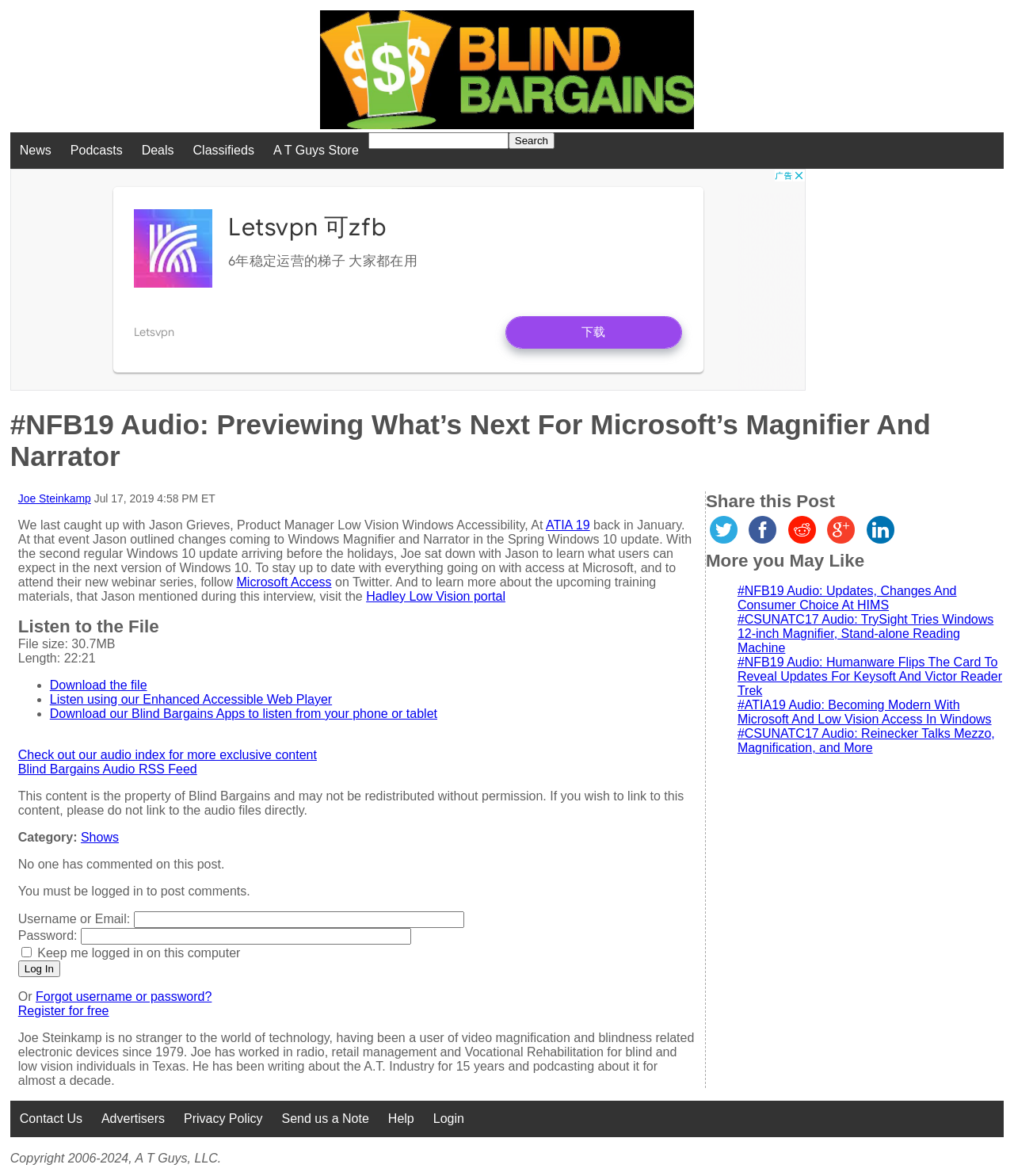Please identify the bounding box coordinates of the clickable area that will fulfill the following instruction: "Search for something". The coordinates should be in the format of four float numbers between 0 and 1, i.e., [left, top, right, bottom].

[0.363, 0.112, 0.501, 0.127]